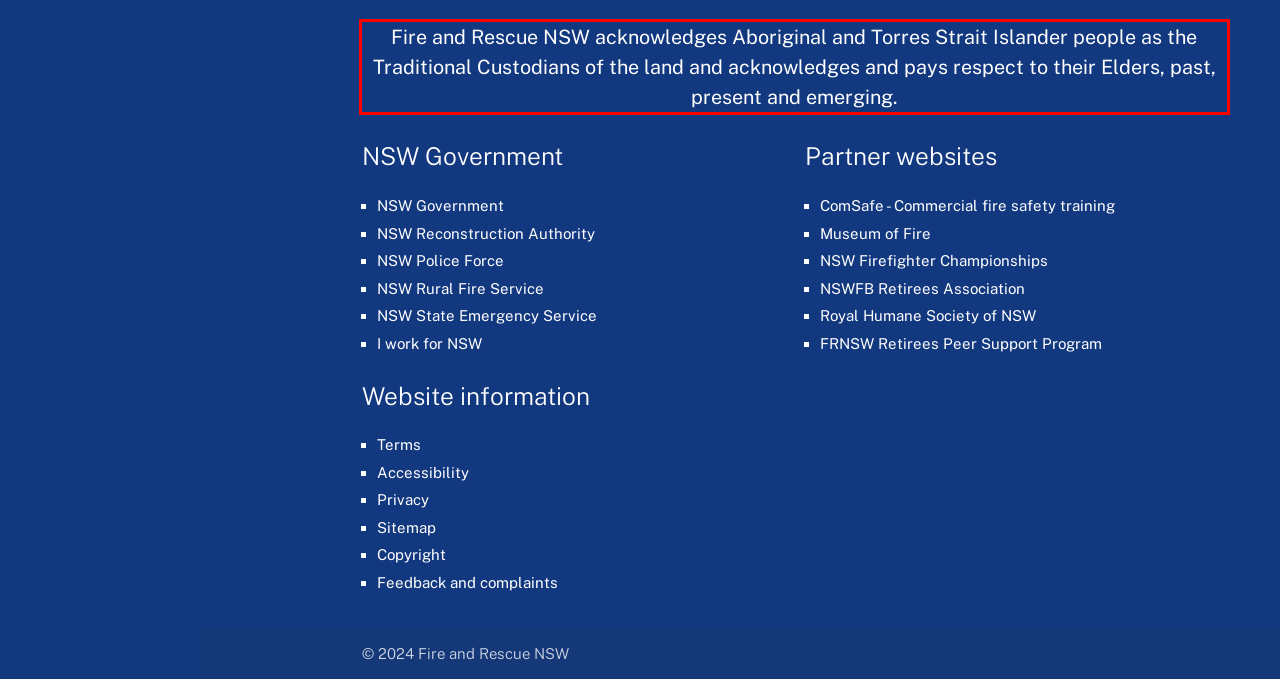You are given a screenshot with a red rectangle. Identify and extract the text within this red bounding box using OCR.

Fire and Rescue NSW acknowledges Aboriginal and Torres Strait Islander people as the Traditional Custodians of the land and acknowledges and pays respect to their Elders, past, present and emerging.